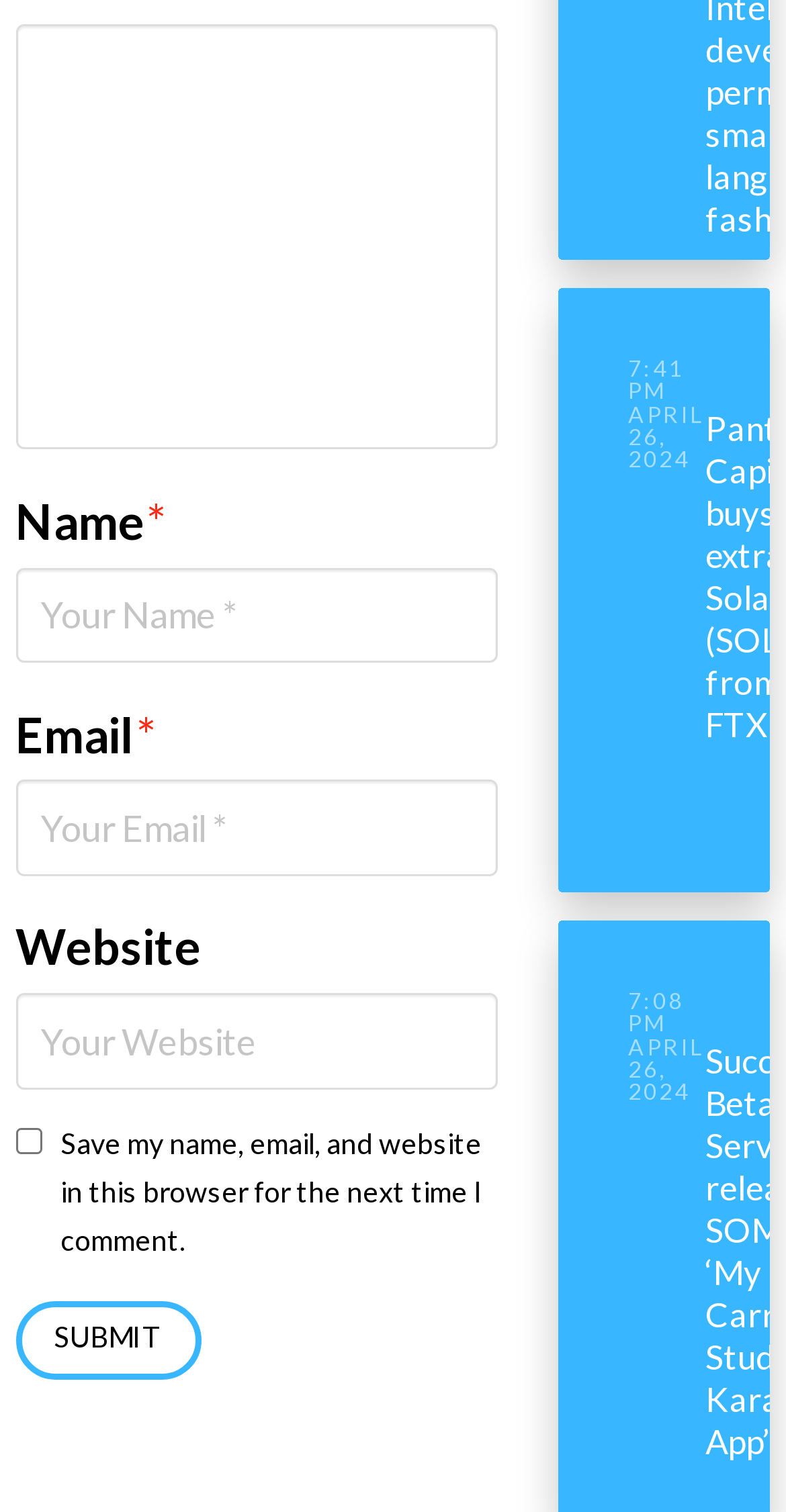Use a single word or phrase to answer the question: What is the timestamp of the first article?

7:41 PM APRIL 26, 2024